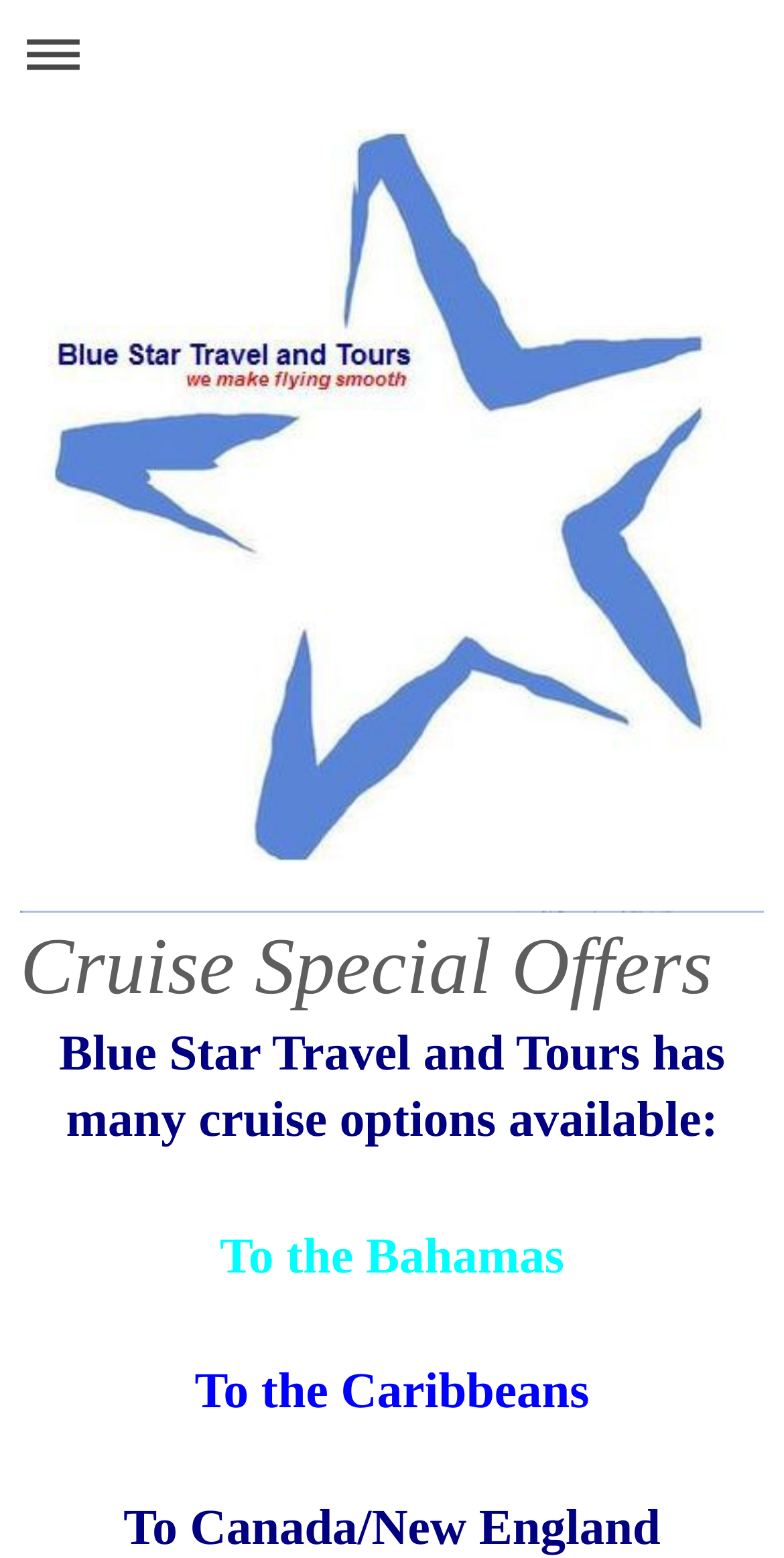What type of cruises are mentioned?
Please respond to the question with a detailed and well-explained answer.

The webpage mentions three specific cruise lines: Royal Caribbean, Azmara Club Cruises, and Celebrity Cruises, suggesting that Blue Star Travel and Tours offers cruises from these companies.